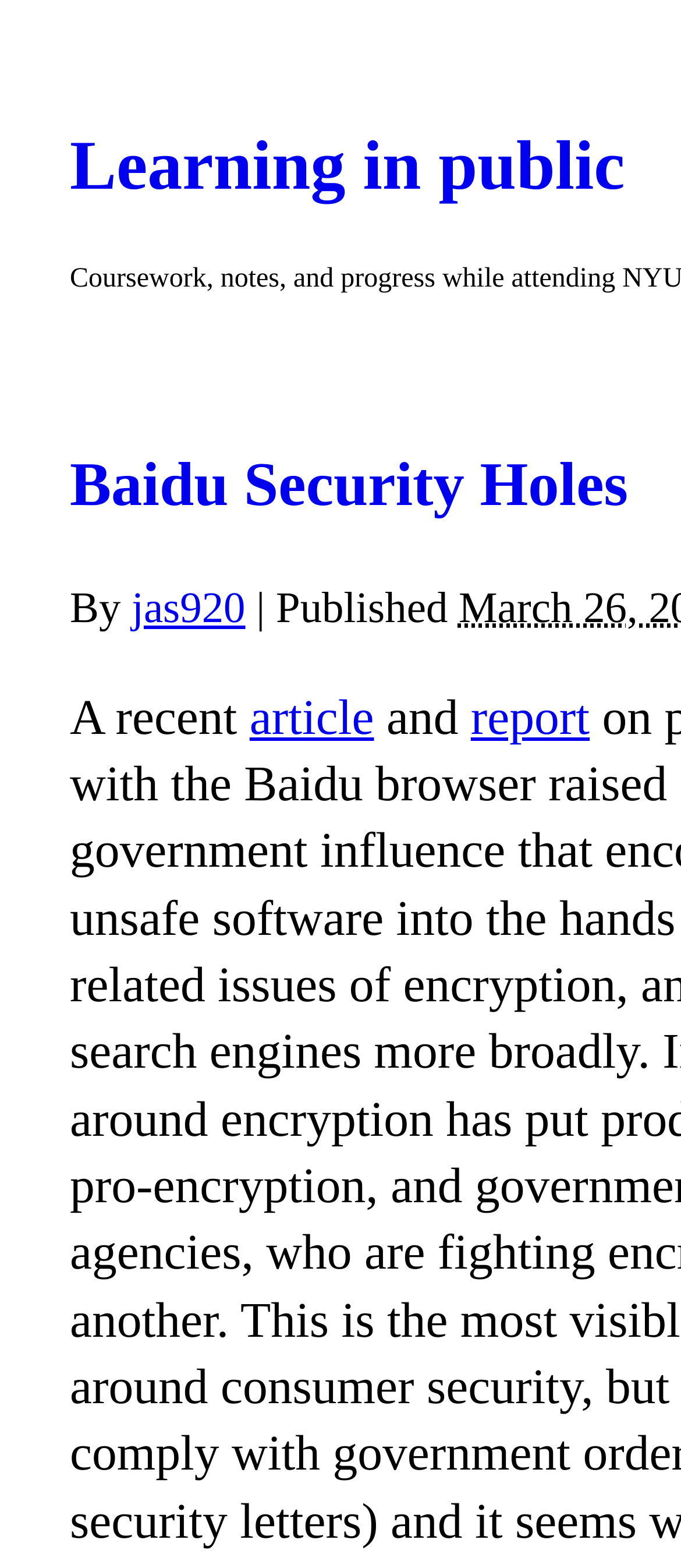Answer this question in one word or a short phrase: What is the relationship between the 'article' and 'report'?

They are related